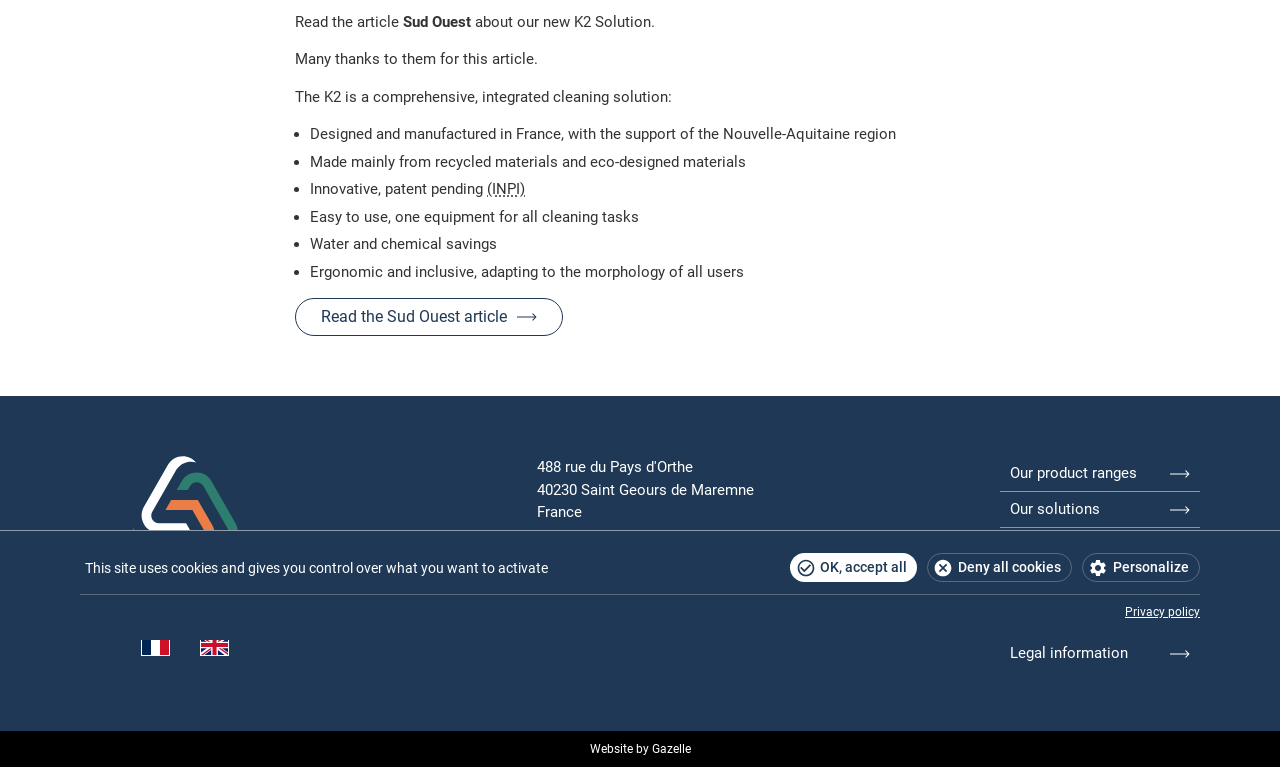Please find the bounding box coordinates (top-left x, top-left y, bottom-right x, bottom-right y) in the screenshot for the UI element described as follows: Read the Sud Ouest article

[0.23, 0.389, 0.44, 0.439]